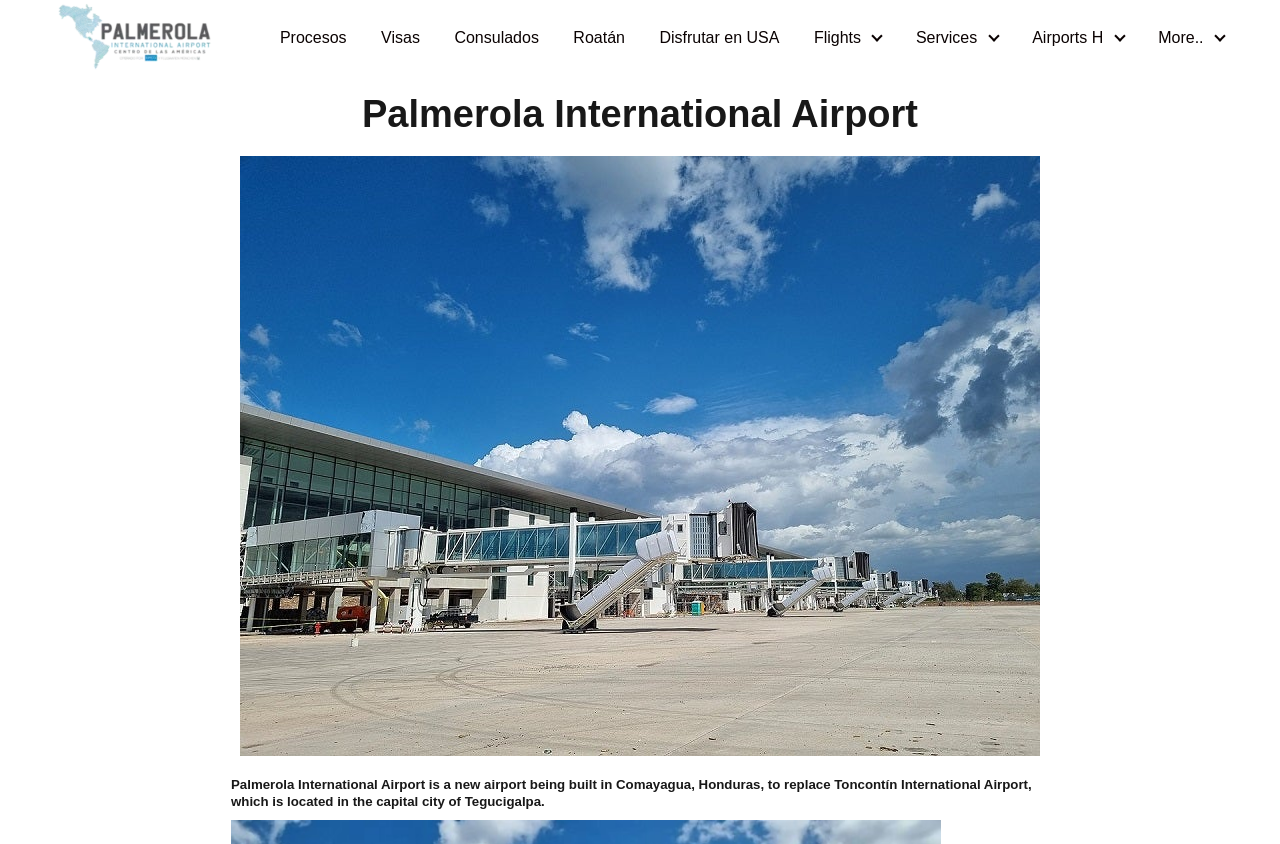Using the elements shown in the image, answer the question comprehensively: Where is Toncontín International Airport located?

I found the answer by reading the sentence that describes the new airport being built, which mentions that Toncontín International Airport is located in the capital city of Tegucigalpa.